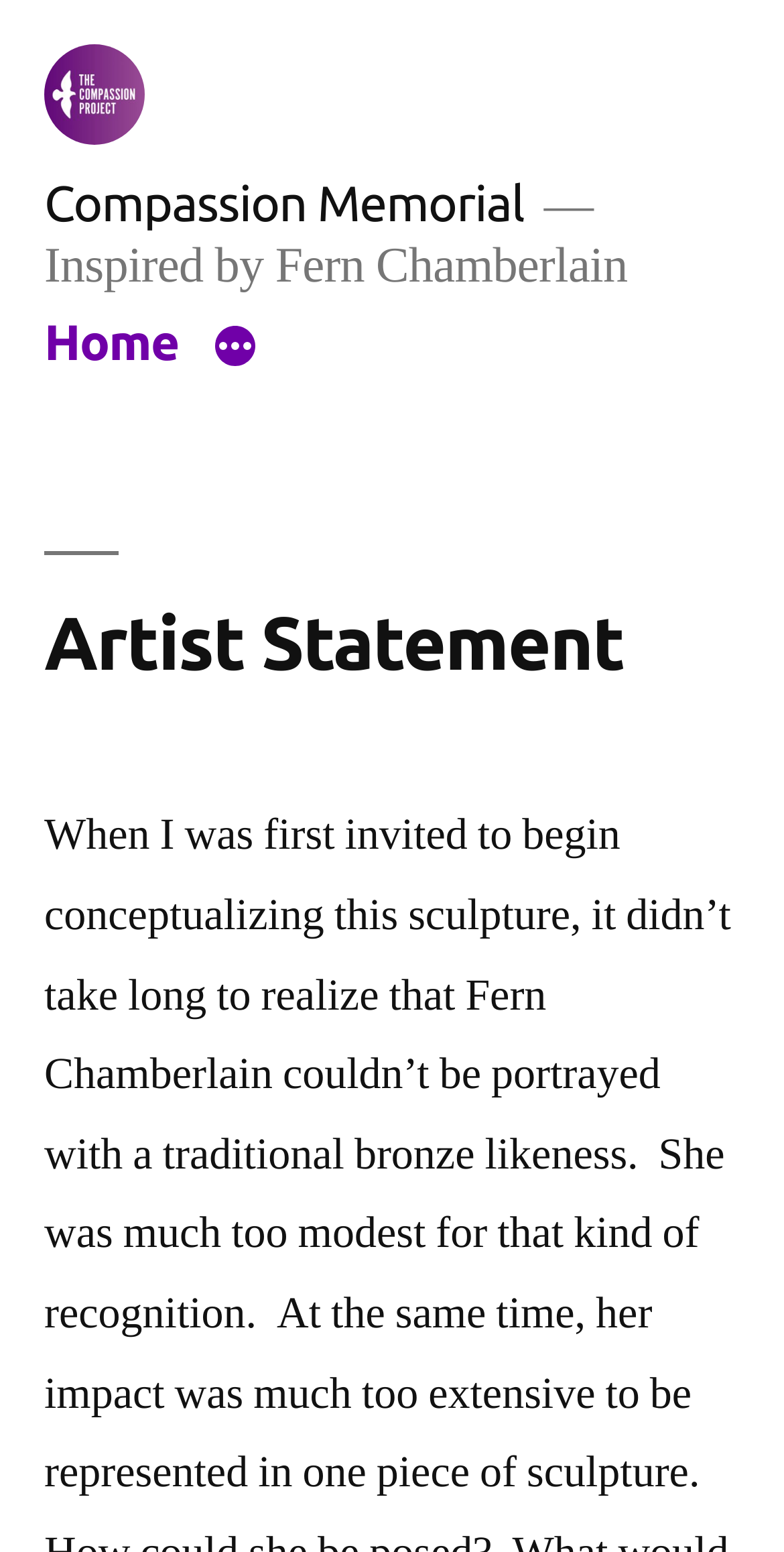Who inspired the artist?
Can you provide an in-depth and detailed response to the question?

The question asks for the person who inspired the artist, which can be found in the StaticText element with the text 'Inspired by Fern Chamberlain' below the memorial's name.